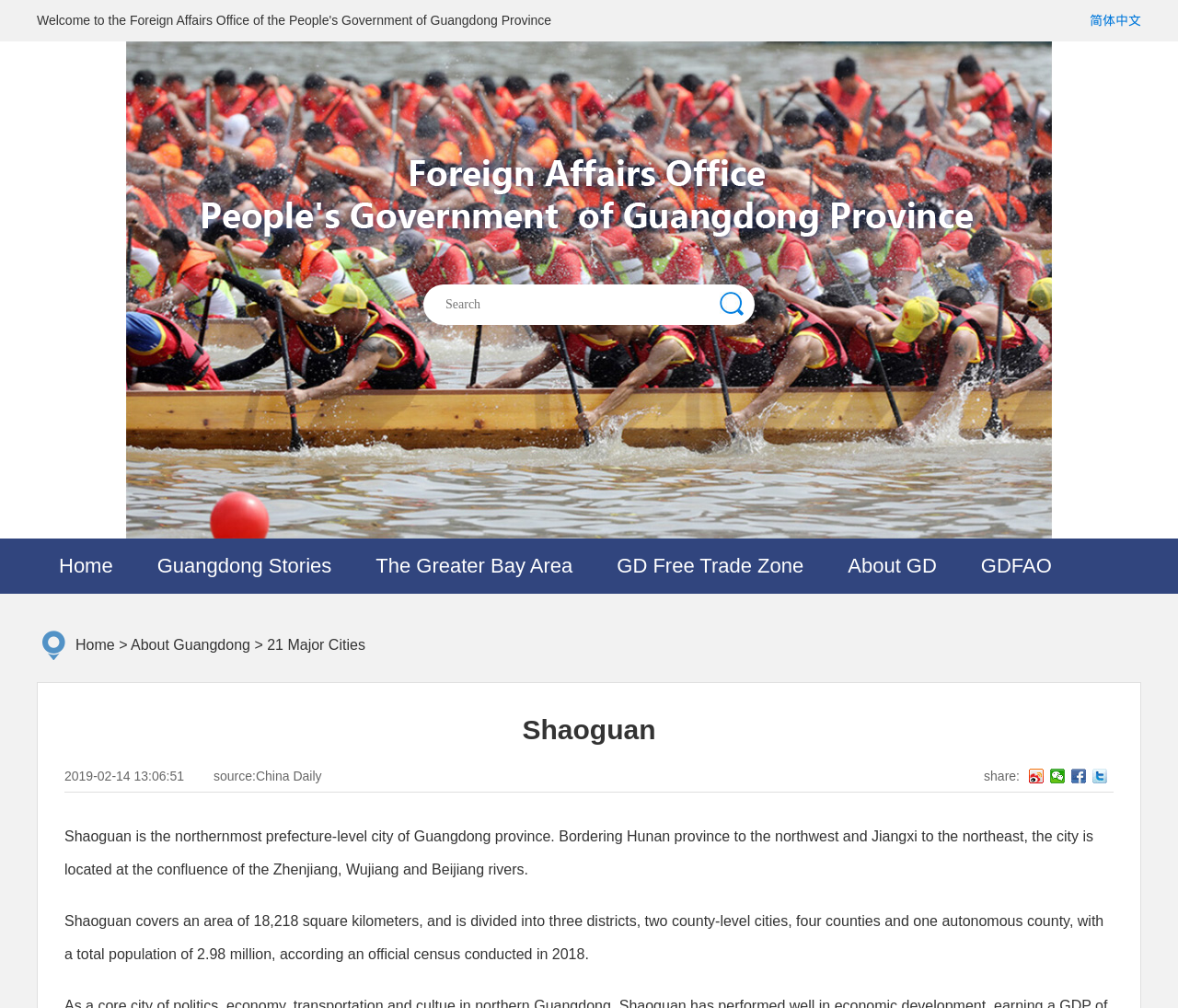Using the provided element description: "About Guangdong", determine the bounding box coordinates of the corresponding UI element in the screenshot.

[0.111, 0.632, 0.212, 0.647]